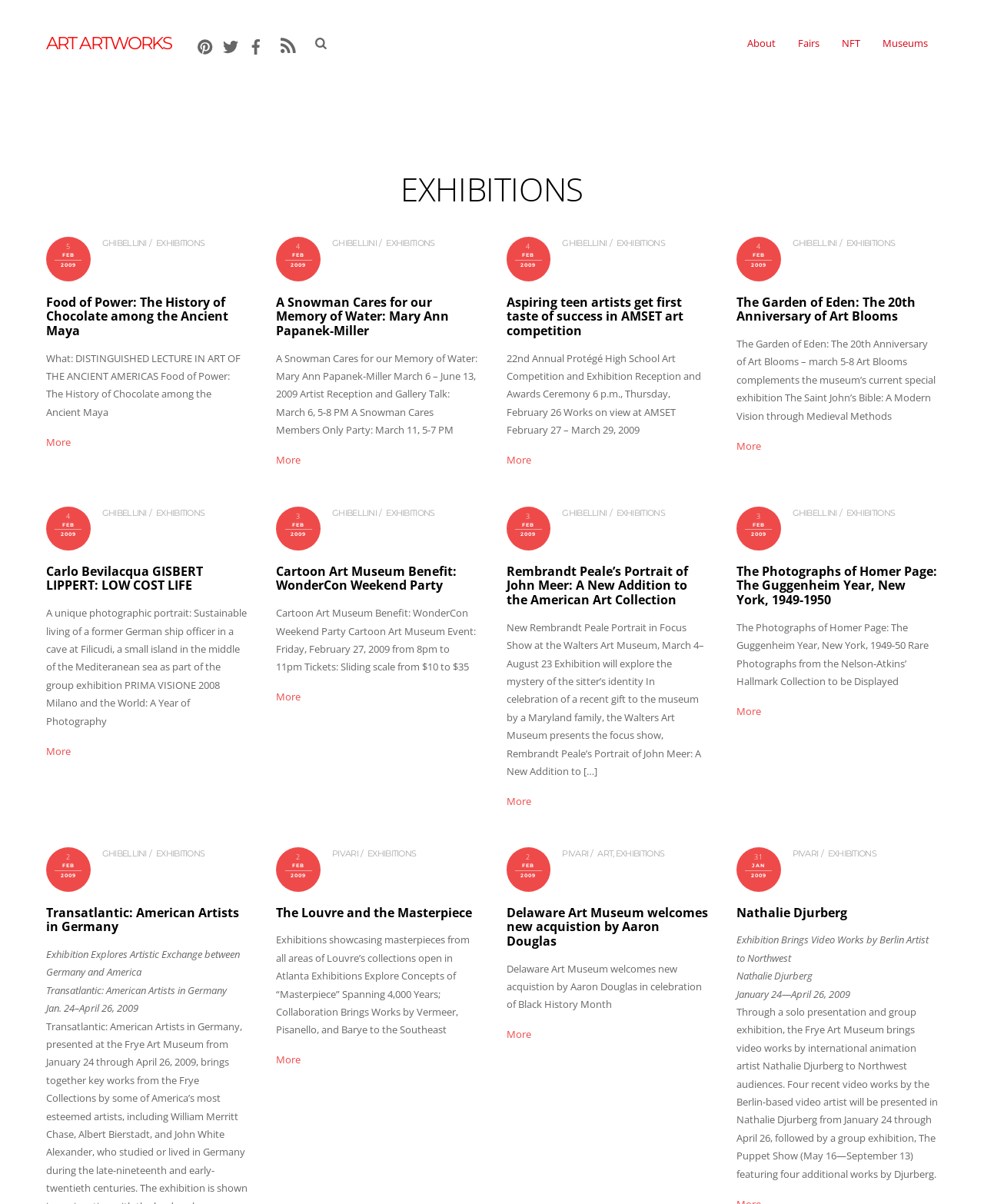Locate the bounding box coordinates of the area where you should click to accomplish the instruction: "Read more about Food of Power: The History of Chocolate among the Ancient Maya".

[0.047, 0.361, 0.072, 0.373]